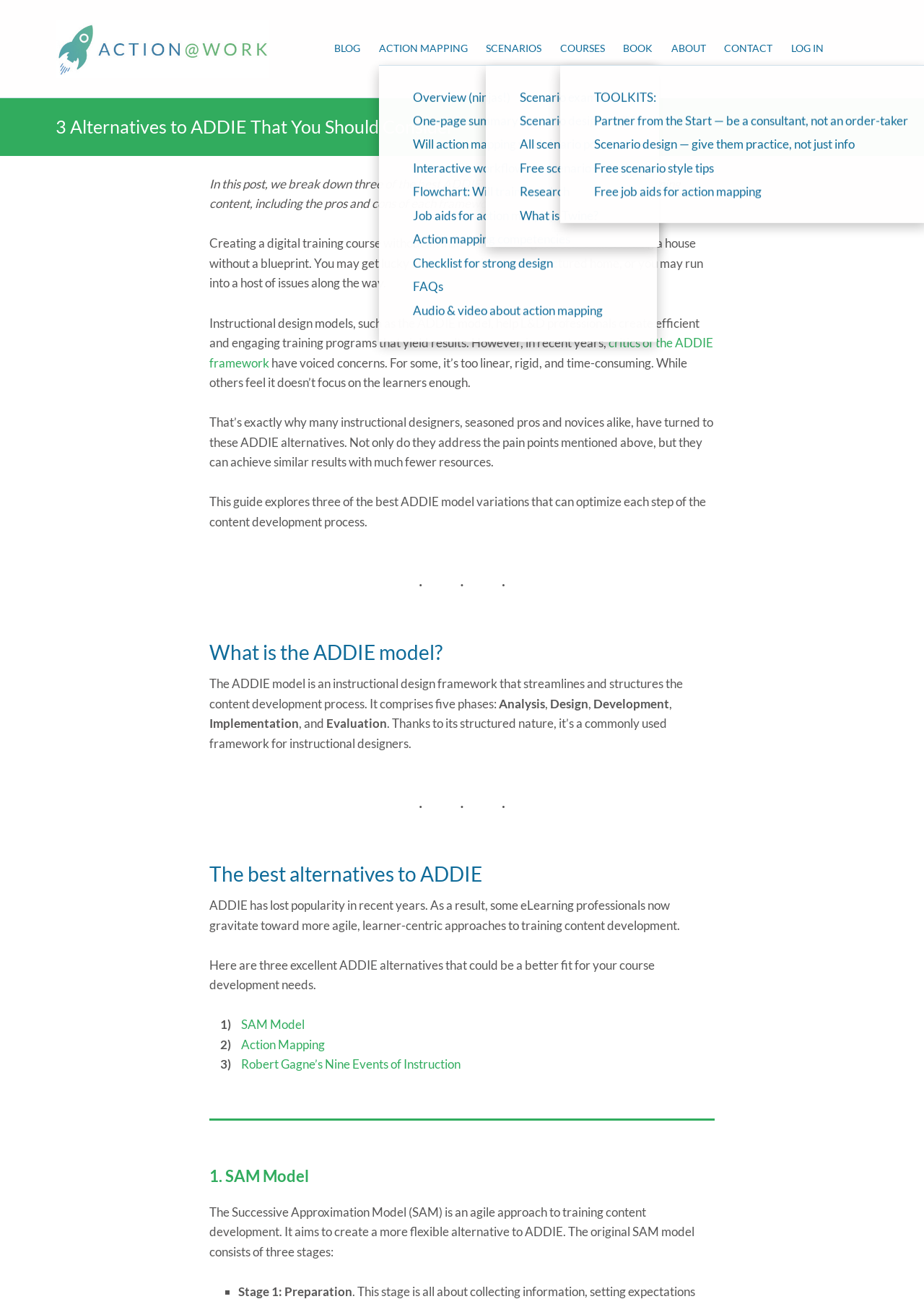Determine the bounding box coordinates for the UI element with the following description: "Duke Today". The coordinates should be four float numbers between 0 and 1, represented as [left, top, right, bottom].

None